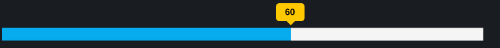Elaborate on all the features and components visible in the image.

The image presents a progress bar, which visually represents a rating or score, likely related to audio or video quality. The progress is highlighted in blue, with a marked value of 60 displayed in a yellow tooltip. This score suggests a moderate evaluation, indicating that while there may be some strengths, there are also notable areas for improvement. The layout implies a comparison, perhaps indicating how this particular aspect ranks against other features, such as video and extras, in a review context. The overall design emphasizes clarity, helping viewers quickly grasp the rating at a glance.